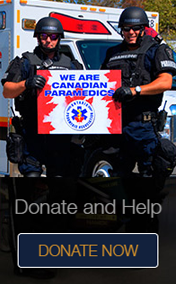Answer the question with a brief word or phrase:
What is the color of the tactical gear worn by the paramedics?

Black